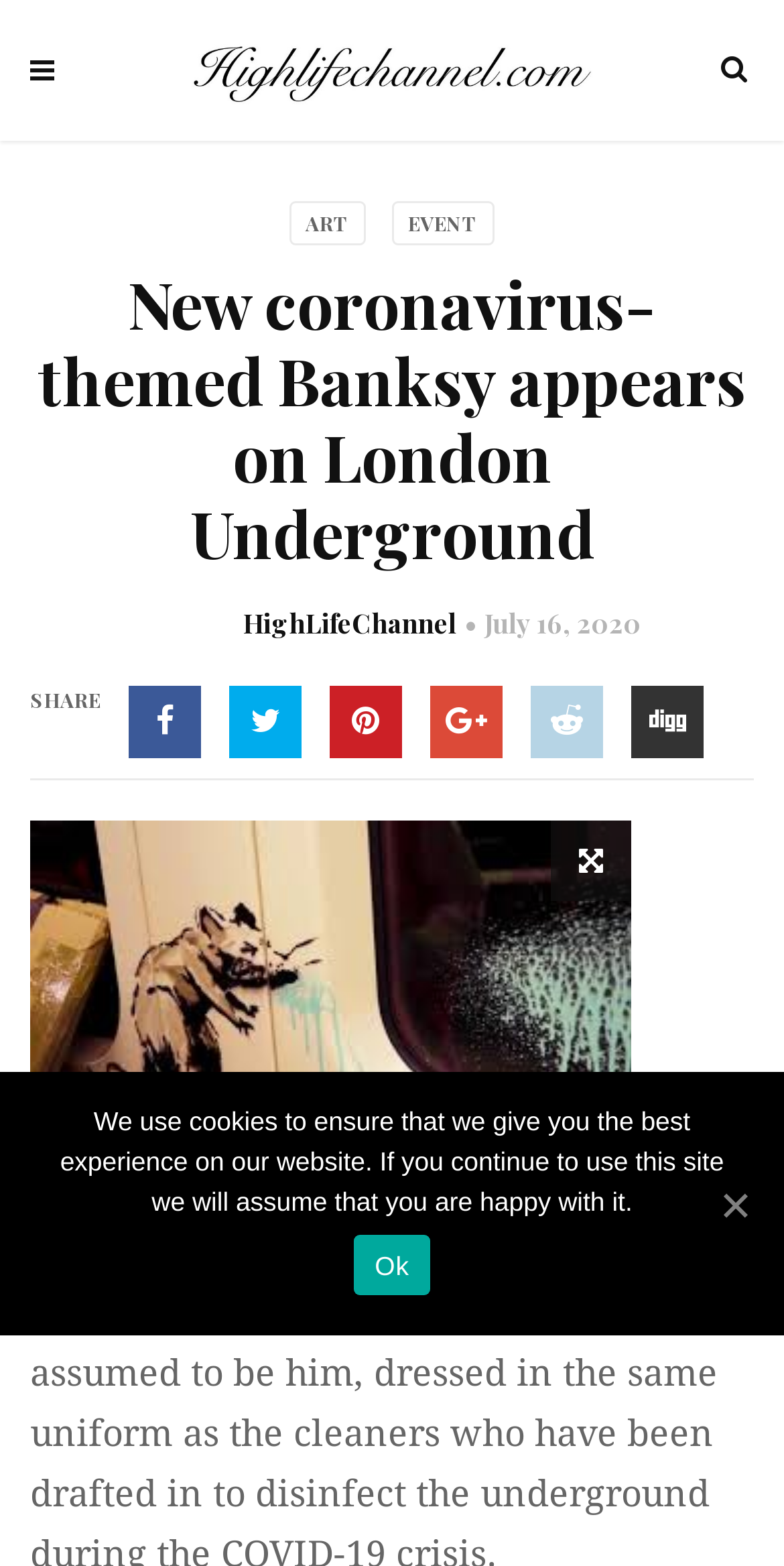What is the date of the article?
Please answer the question as detailed as possible based on the image.

I found the date of the article by looking at the static text element that says 'July 16, 2020' which is located below the main heading.